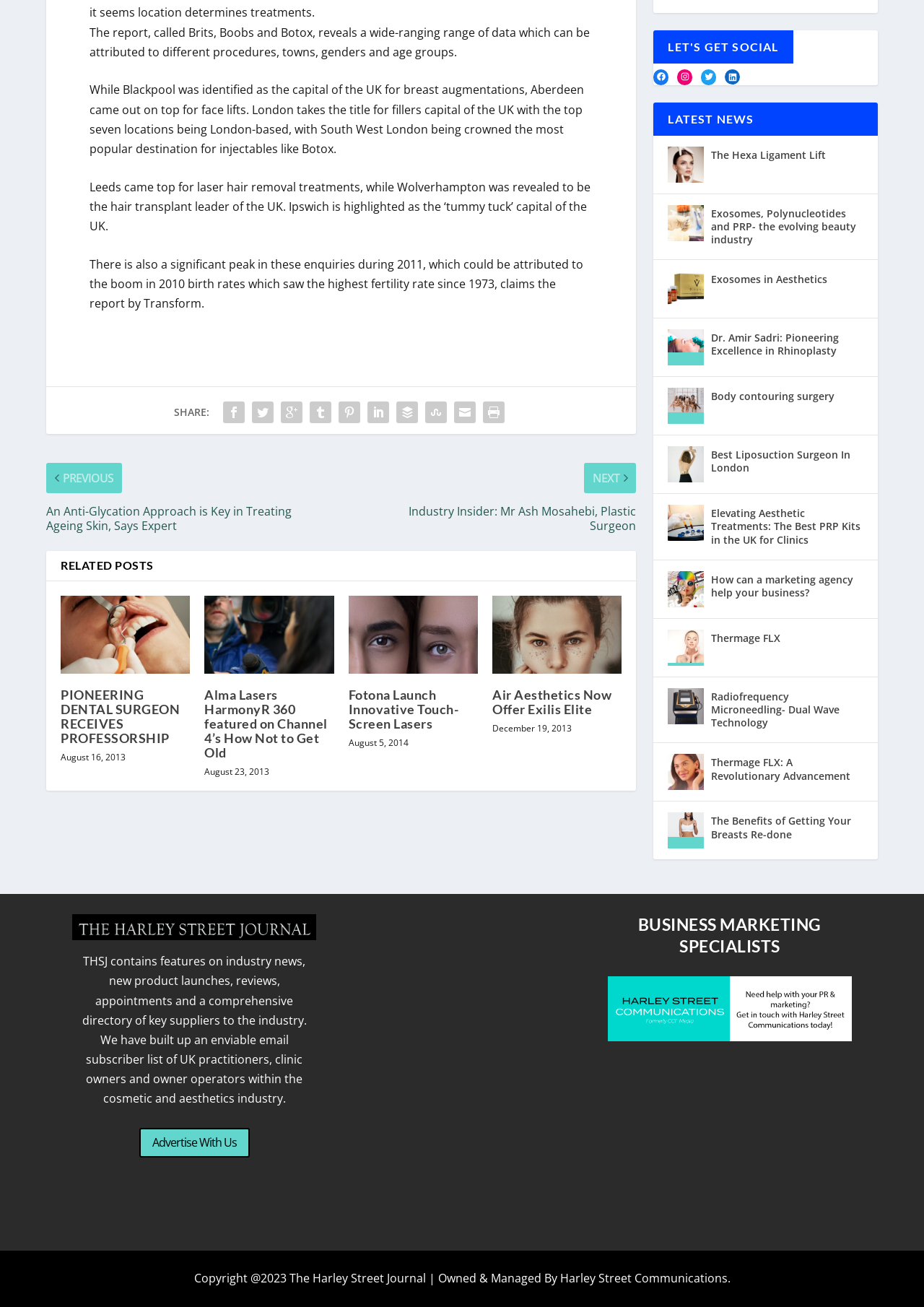Identify the bounding box coordinates for the UI element described as: "Baby Z". The coordinates should be provided as four floats between 0 and 1: [left, top, right, bottom].

None